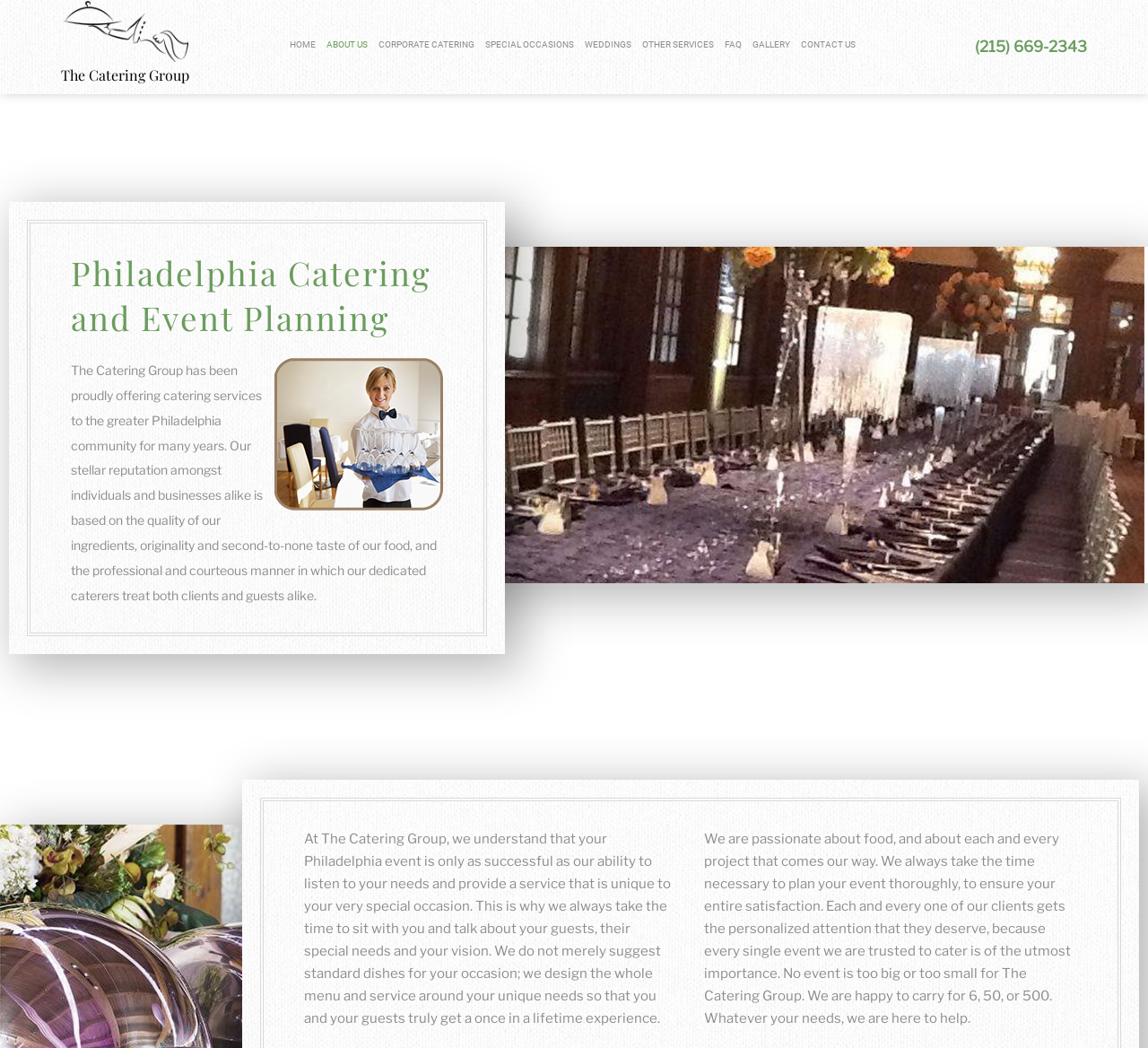Please find the bounding box for the following UI element description. Provide the coordinates in (top-left x, top-left y, bottom-right x, bottom-right y) format, with values between 0 and 1: Weddings

[0.505, 0.023, 0.555, 0.062]